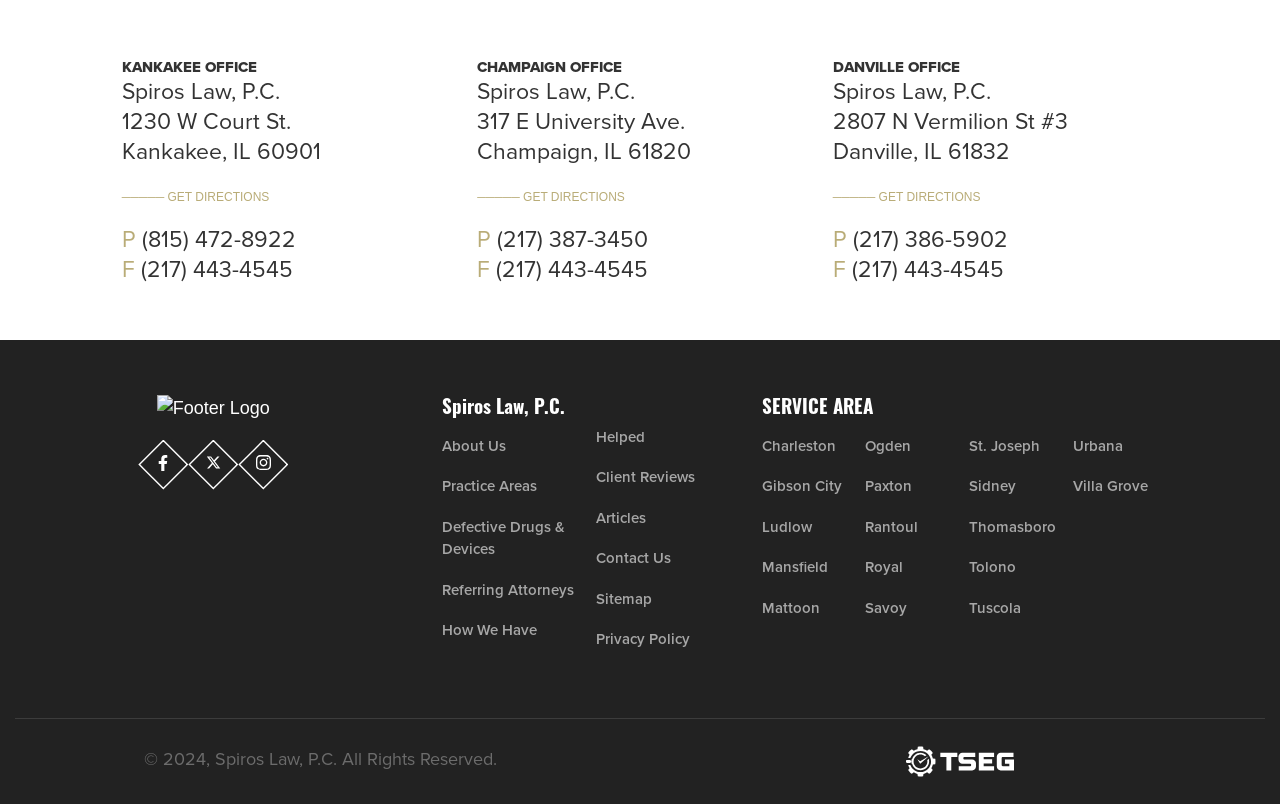Identify the bounding box coordinates for the region to click in order to carry out this instruction: "Click on Facebook". Provide the coordinates using four float numbers between 0 and 1, formatted as [left, top, right, bottom].

[0.124, 0.22, 0.132, 0.245]